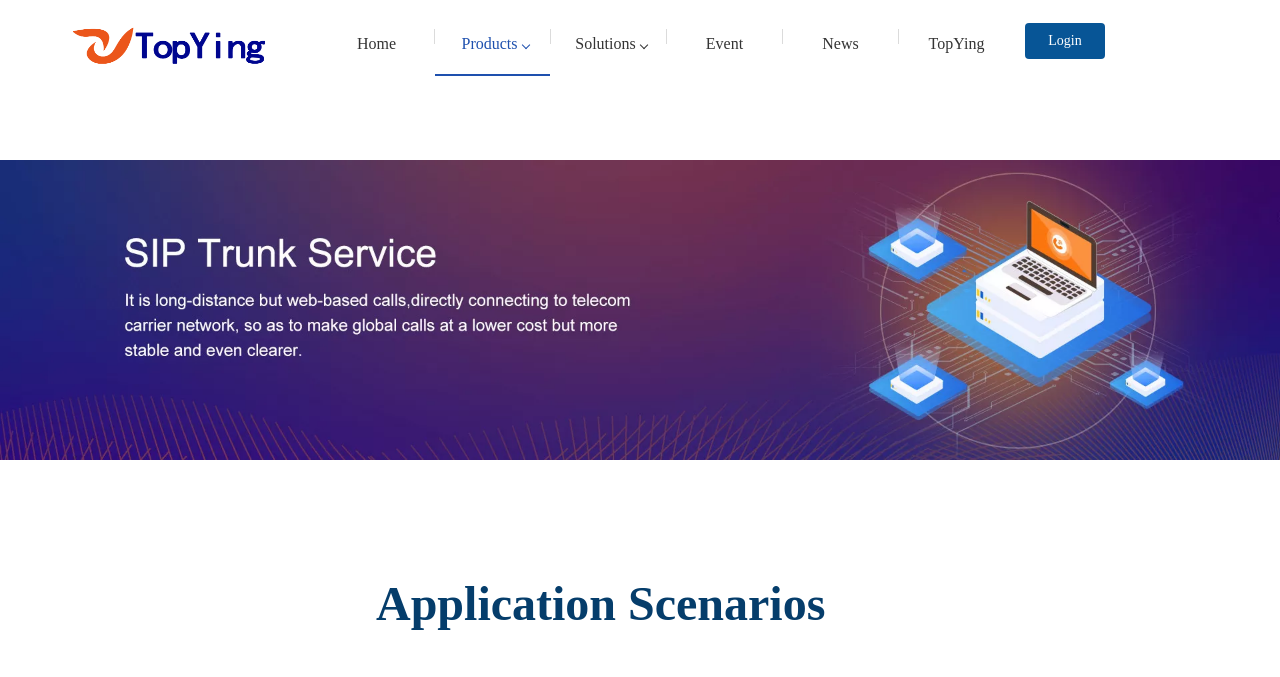How many main navigation links are there? Analyze the screenshot and reply with just one word or a short phrase.

6